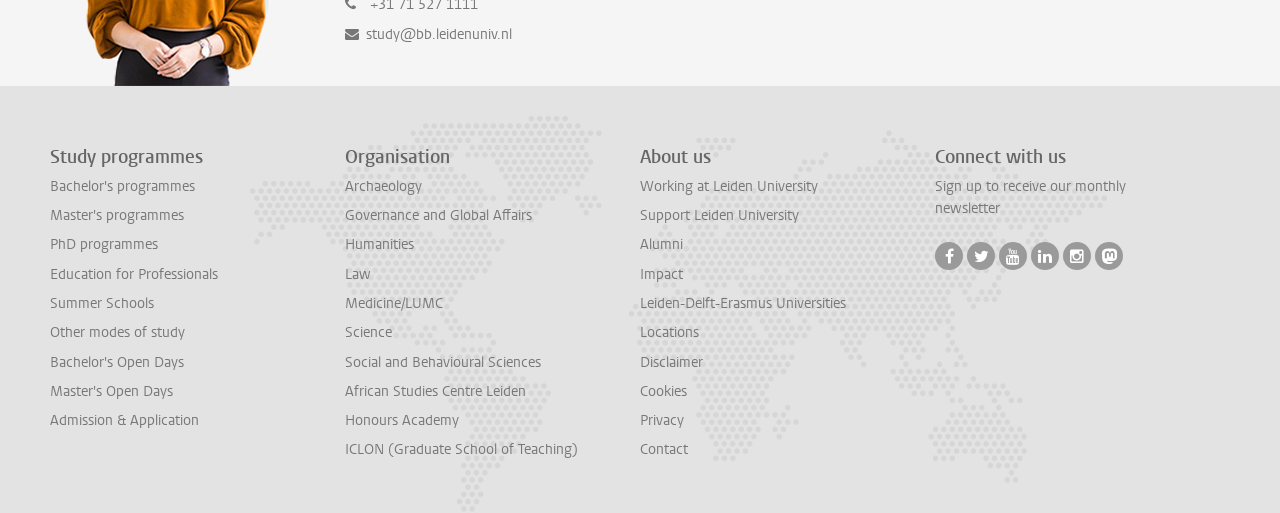How many study programmes are listed?
Based on the visual, give a brief answer using one word or a short phrase.

8